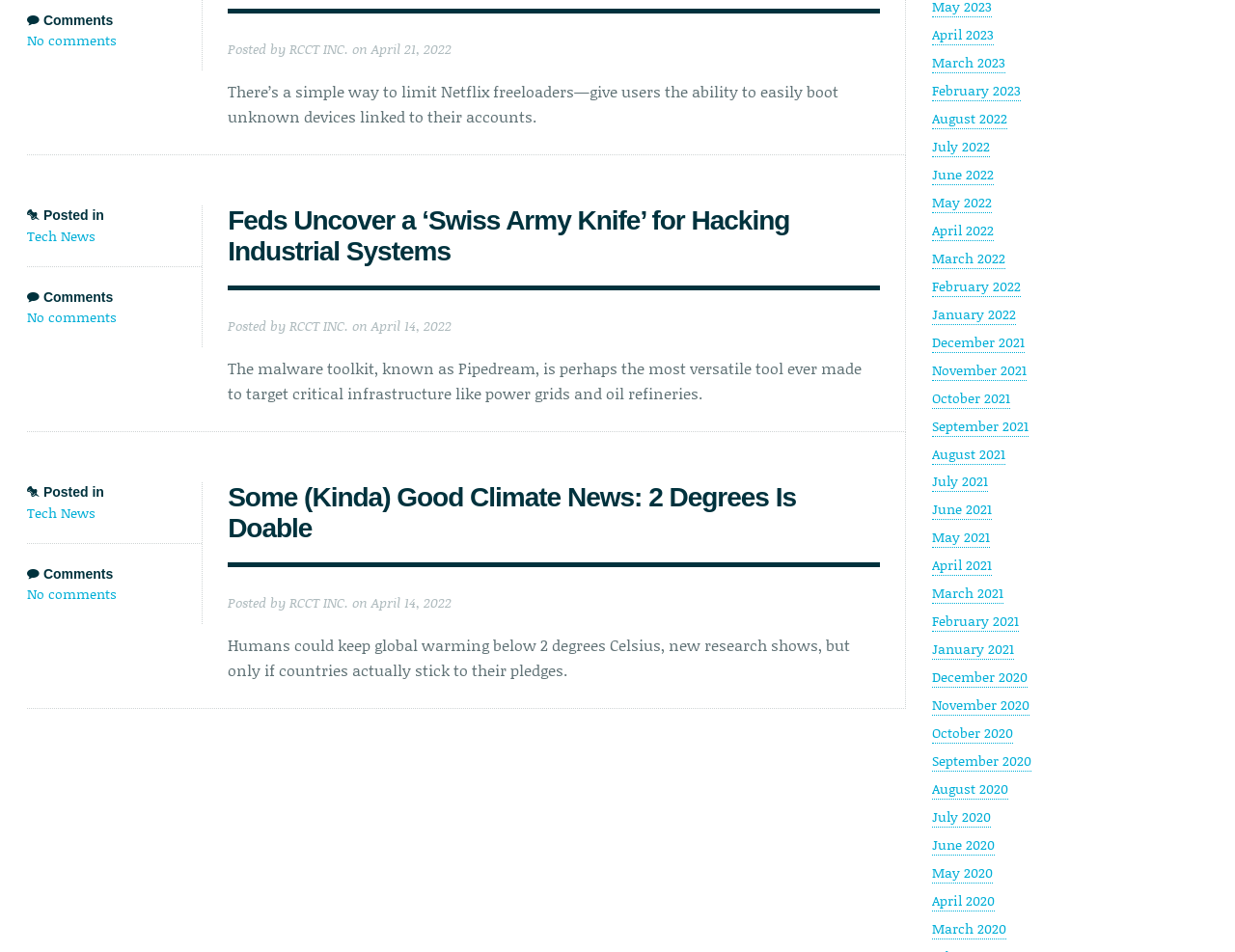How many comments does the third article have?
Can you offer a detailed and complete answer to this question?

The third article has a link 'No comments' which indicates that there are no comments on the article.